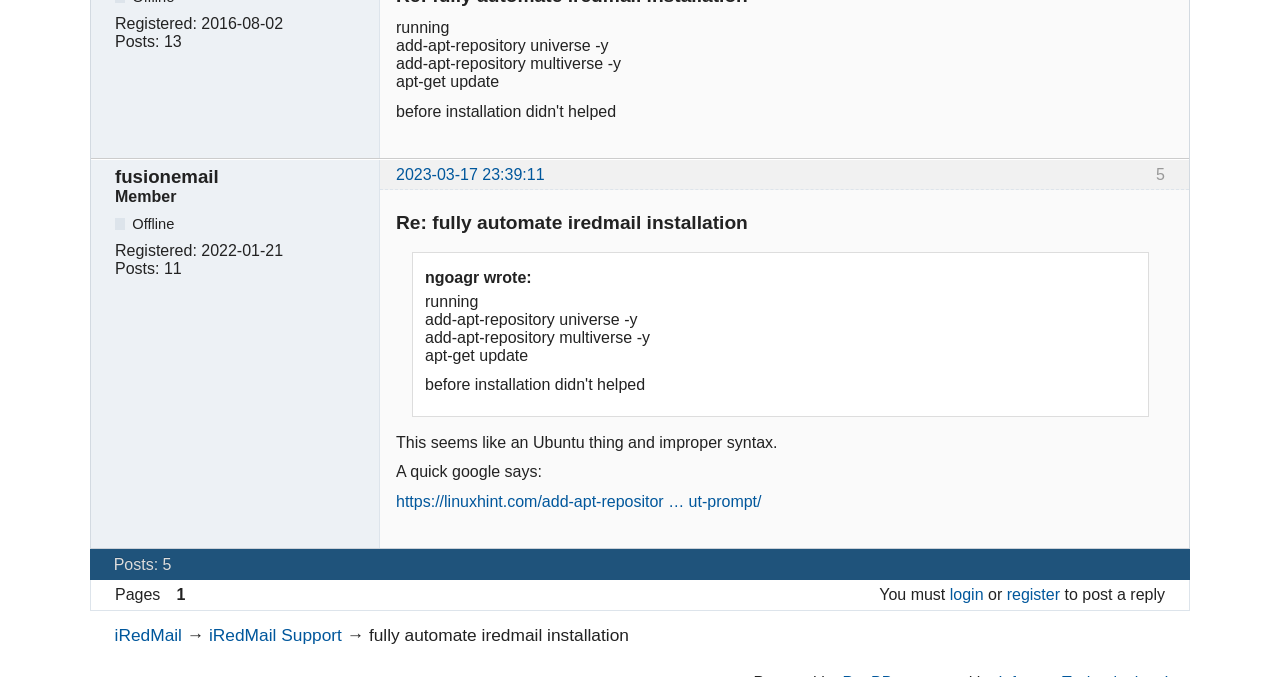Provide the bounding box coordinates of the HTML element this sentence describes: "iRedMail Support". The bounding box coordinates consist of four float numbers between 0 and 1, i.e., [left, top, right, bottom].

[0.163, 0.924, 0.267, 0.953]